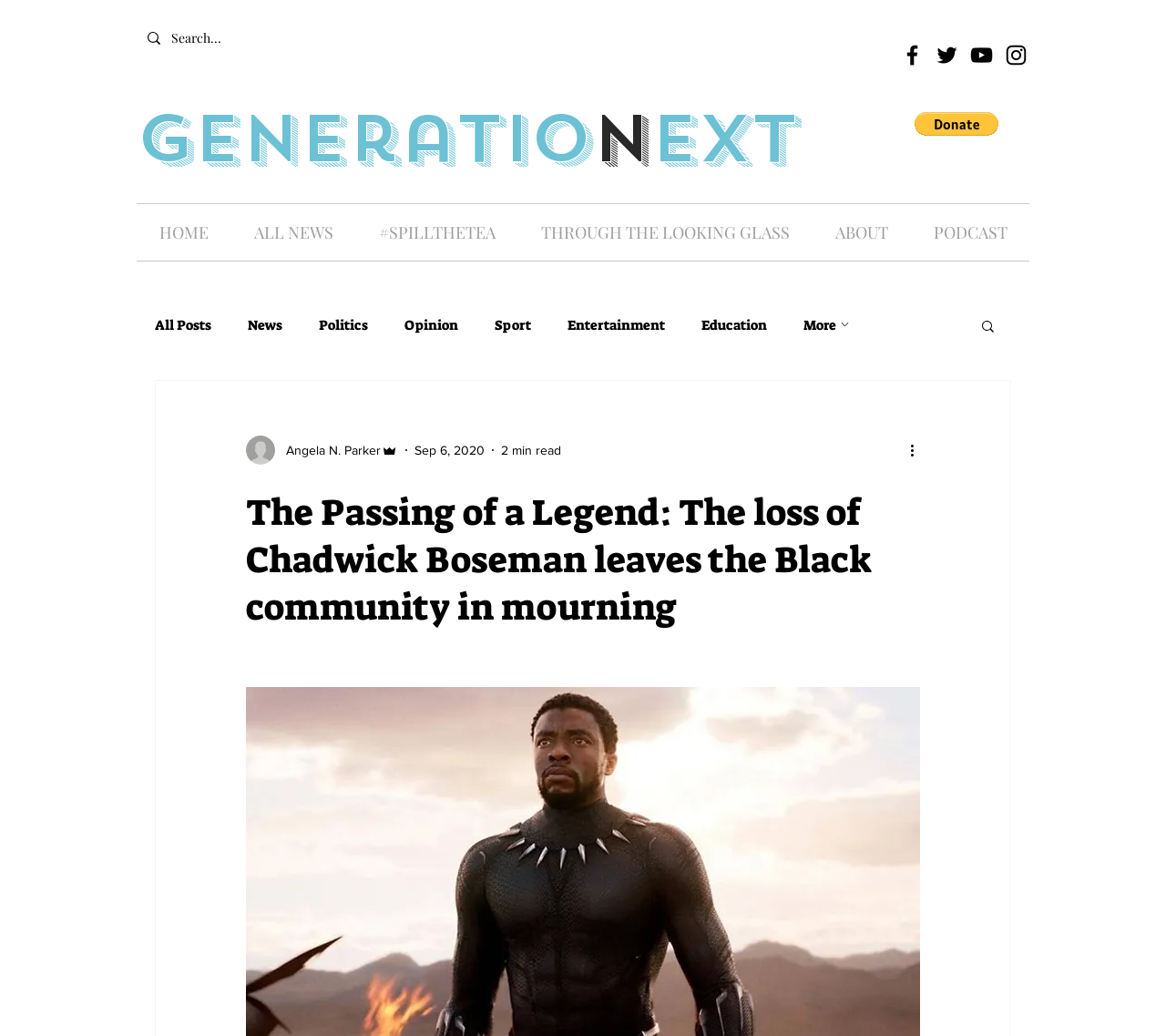Bounding box coordinates should be in the format (top-left x, top-left y, bottom-right x, bottom-right y) and all values should be floating point numbers between 0 and 1. Determine the bounding box coordinate for the UI element described as: alt="PayPal Button" aria-label="Donate via PayPal"

[0.784, 0.108, 0.856, 0.131]